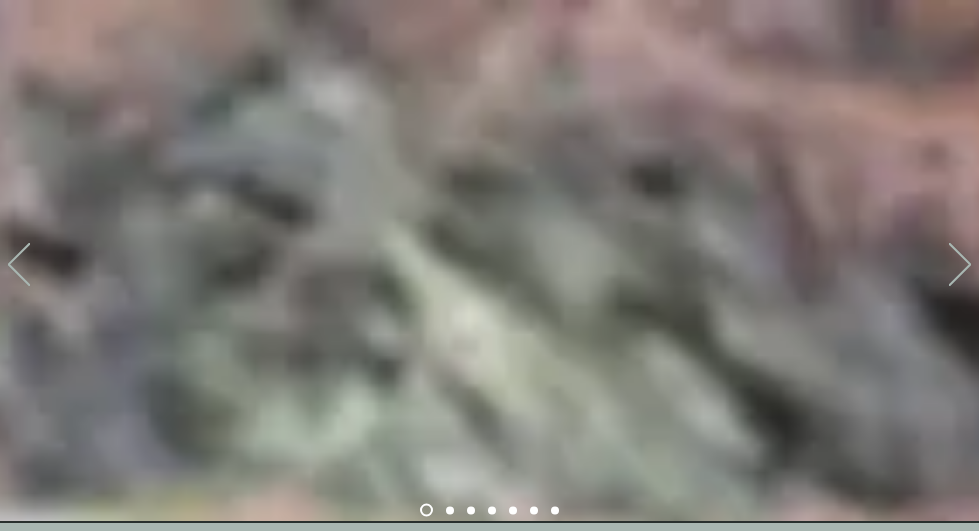With reference to the screenshot, provide a detailed response to the question below:
What is the likely subject of the presentation or discussion?

The image appears to depict a geological formation, showcasing intricate textures and colors typical of natural rock structures, which aligns with a presentation or discussion related to geological features.